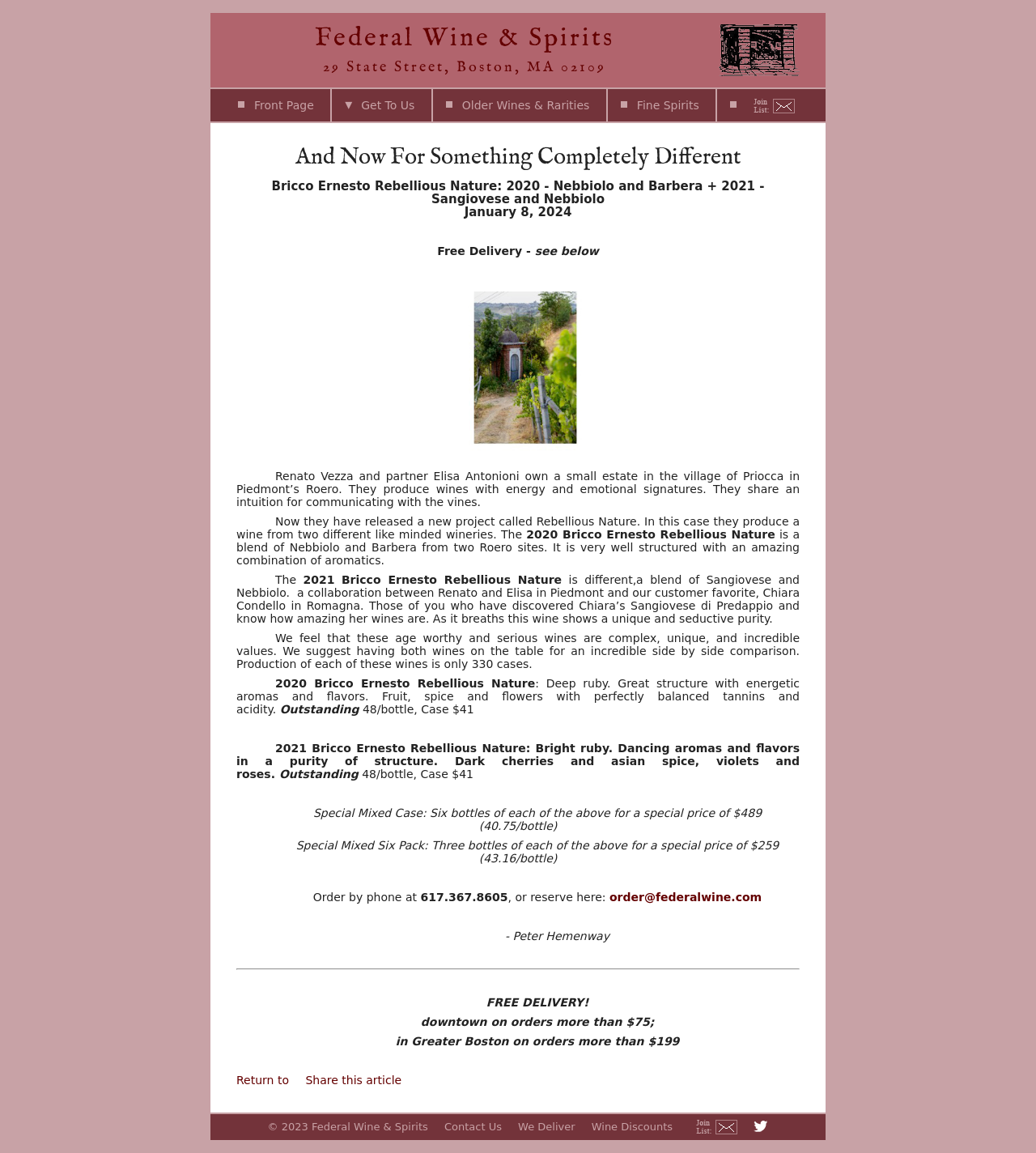Given the content of the image, can you provide a detailed answer to the question?
What is the name of the wine shop?

The name of the wine shop can be found at the top of the webpage, where it says 'Federal Wine & Spirits - Articles'. This is likely the name of the shop, as it is prominently displayed and matches the format of a typical business name.